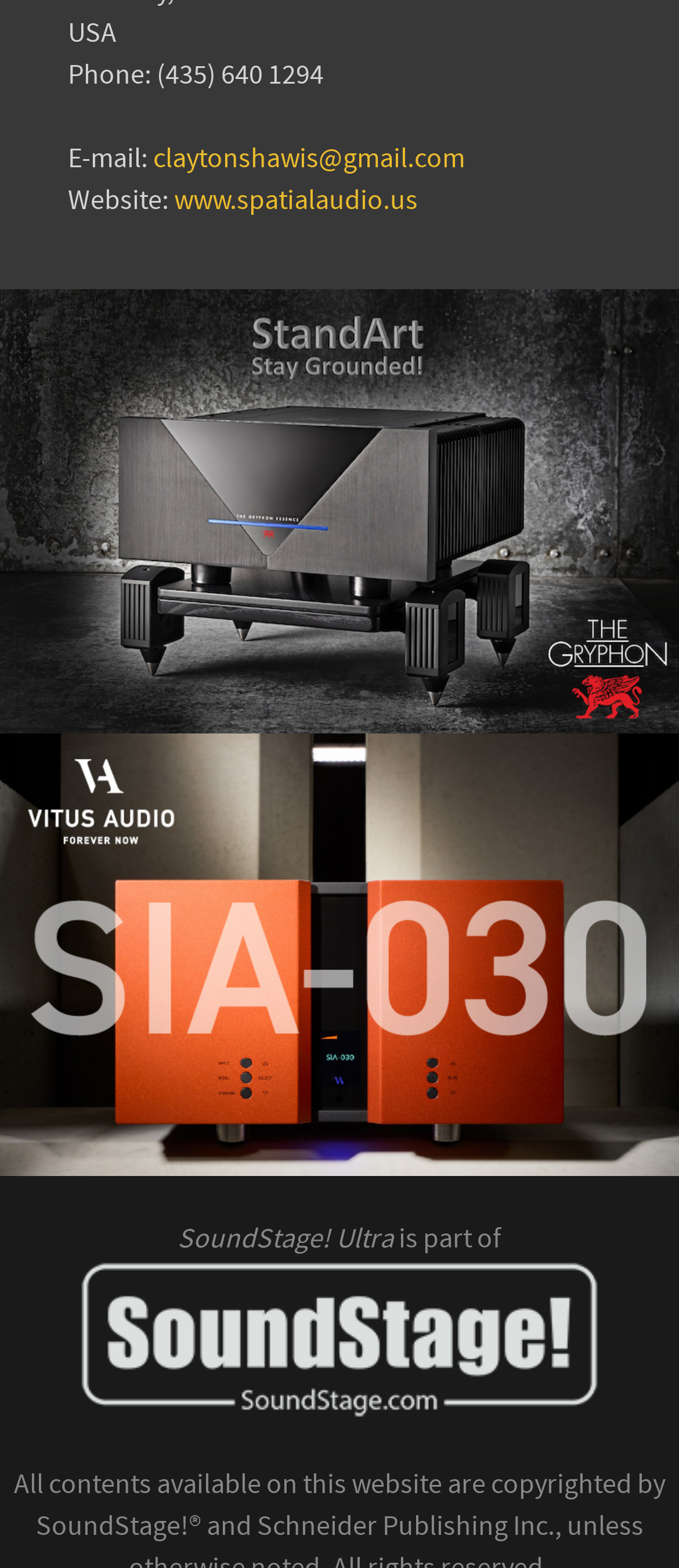Locate the bounding box of the UI element with the following description: "title="767x500 Vitus Audio SIA-030 (20220424)"".

[0.0, 0.597, 1.0, 0.617]